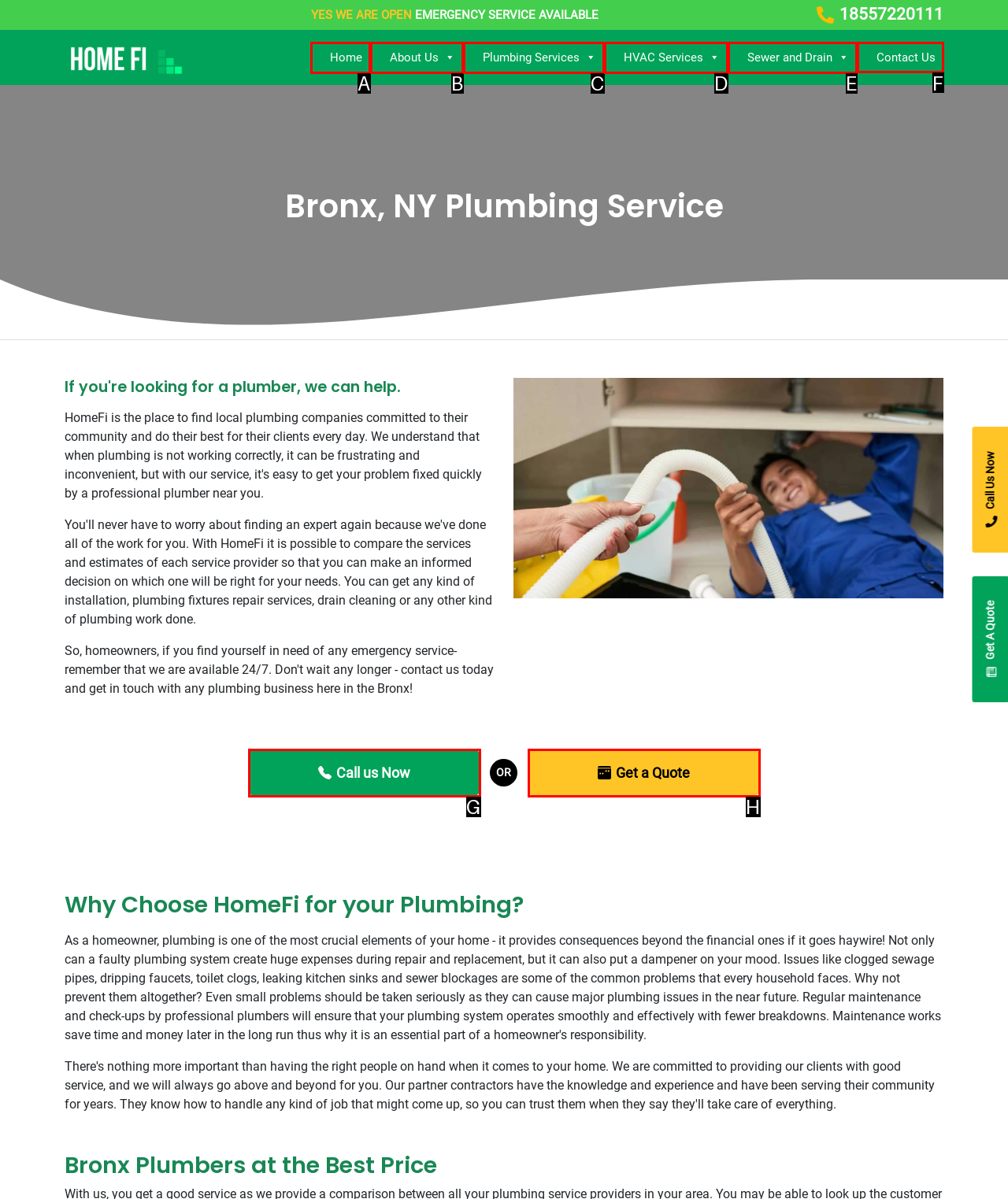Select the proper HTML element to perform the given task: Contact us for plumbing needs Answer with the corresponding letter from the provided choices.

F